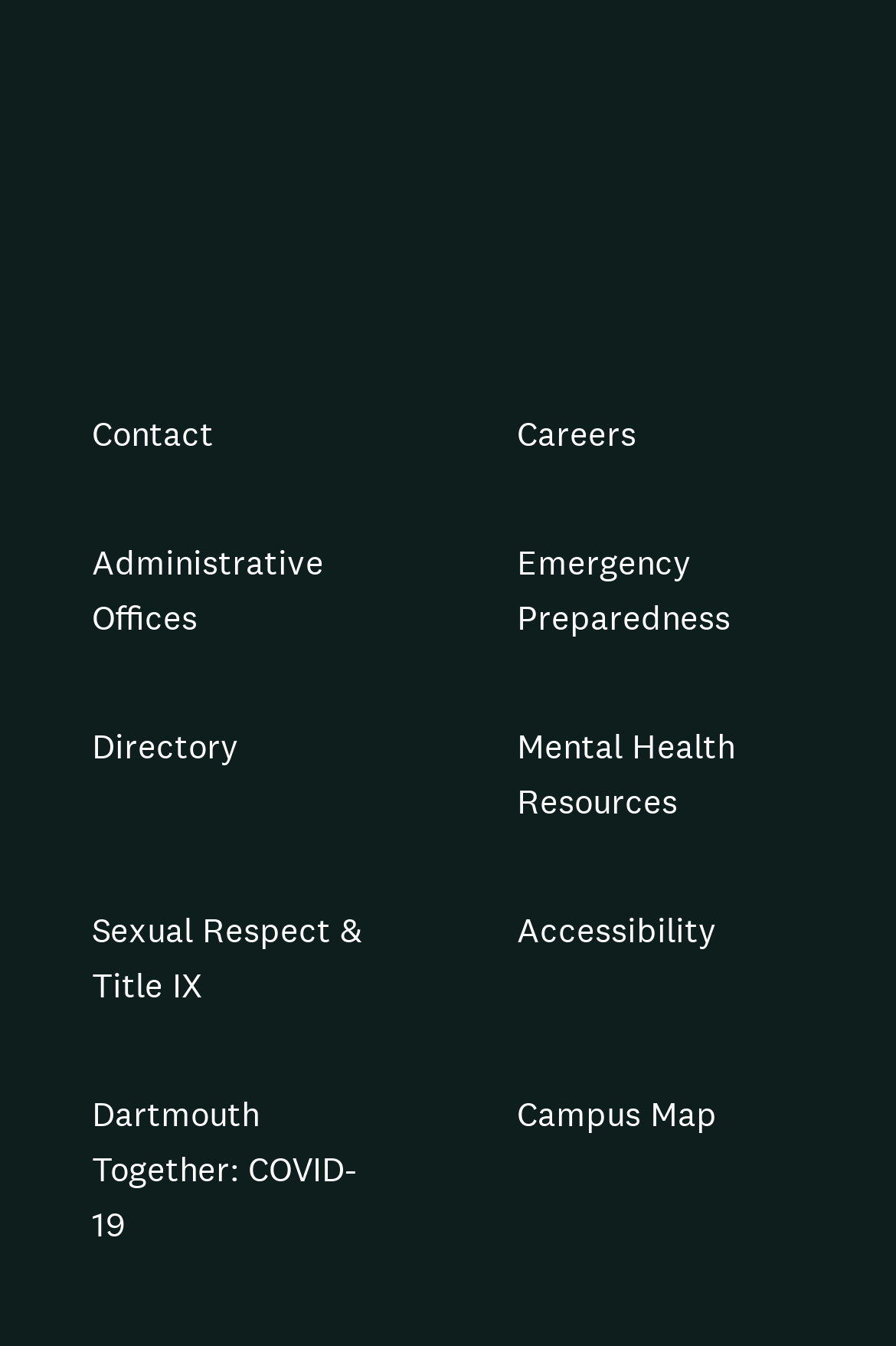Pinpoint the bounding box coordinates for the area that should be clicked to perform the following instruction: "View MAUS Meeting Announcements".

None